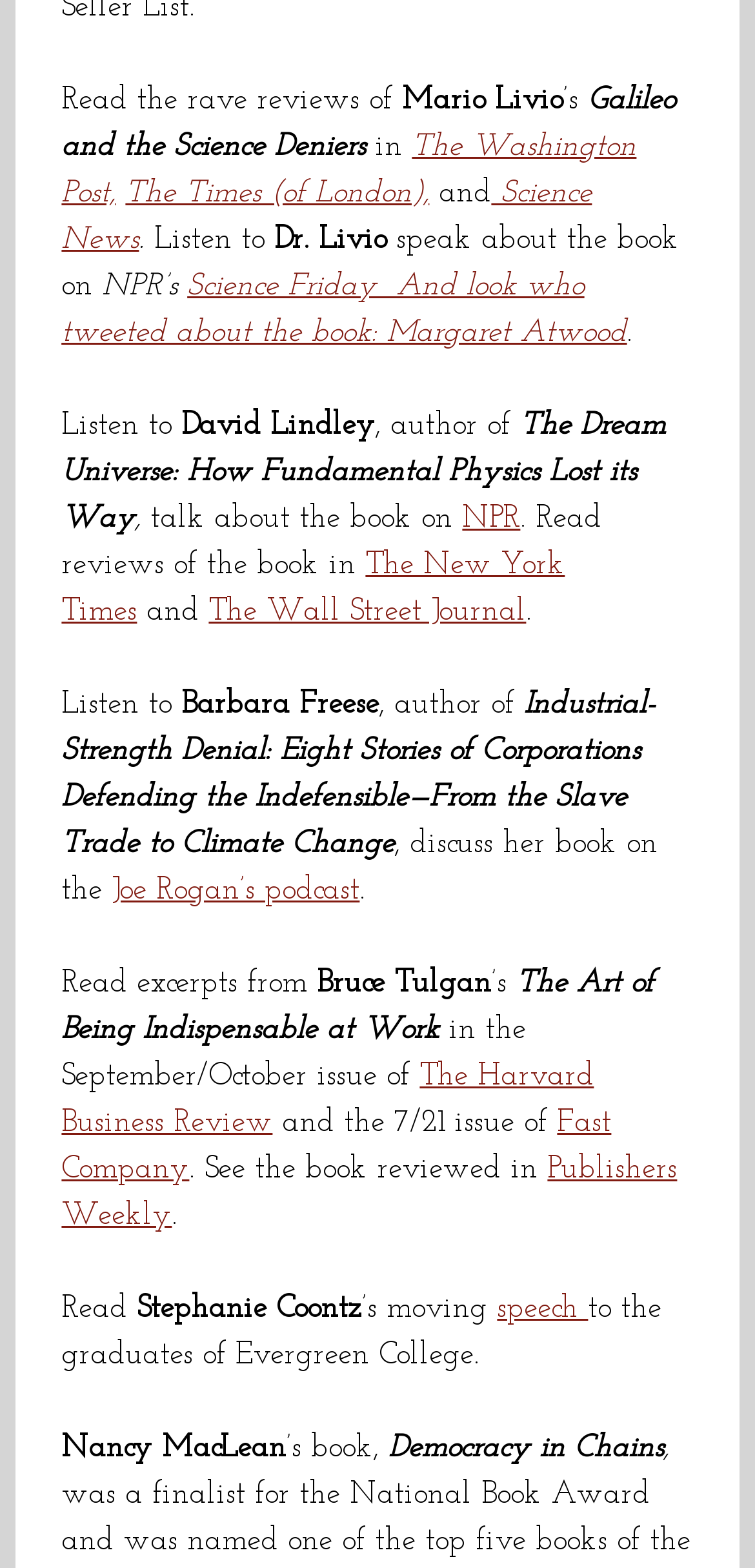What is the name of the newspaper that reviewed the book 'Galileo and the Science Deniers'?
Offer a detailed and exhaustive answer to the question.

The answer can be found by looking at the text 'Read reviews of the book in The New York Times' which indicates that The New York Times reviewed the book.